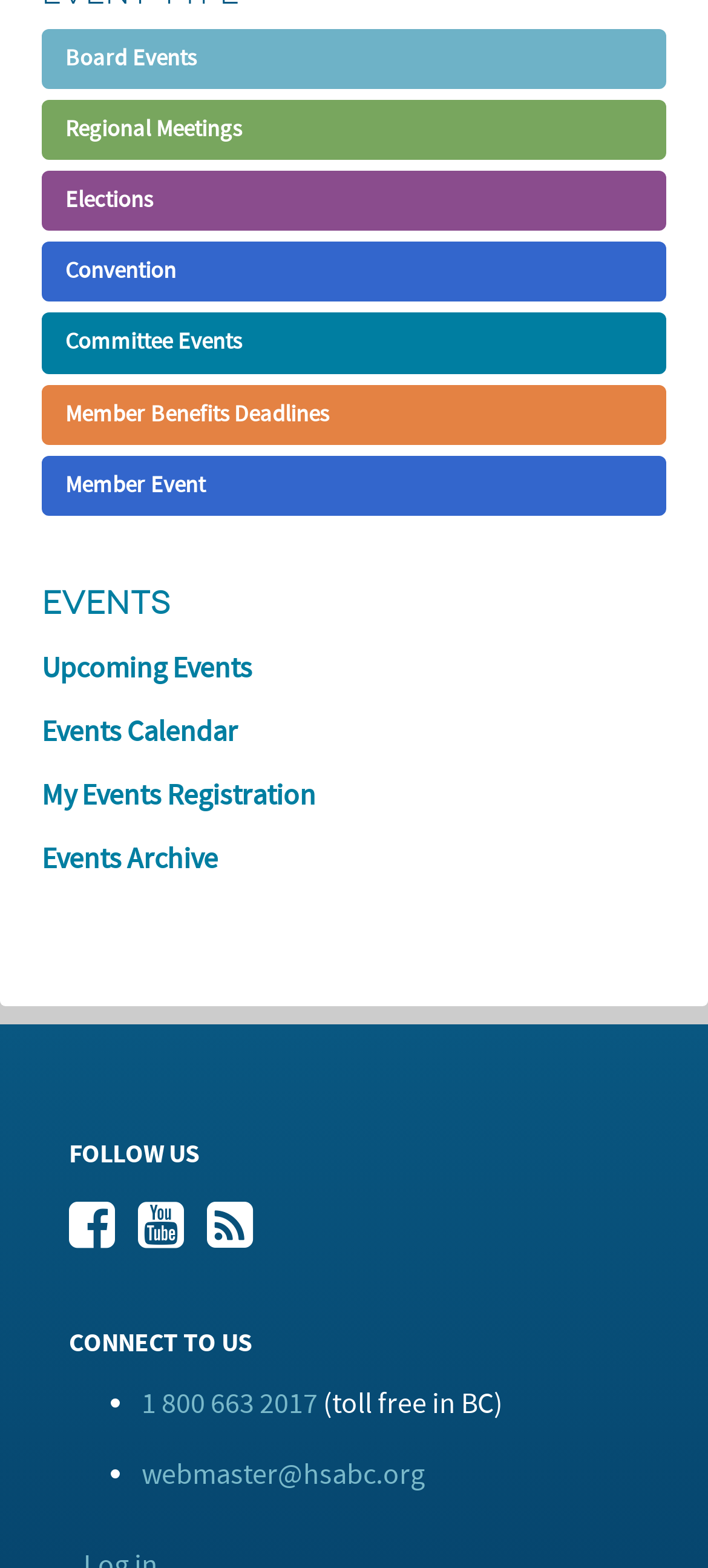Identify the bounding box coordinates of the section to be clicked to complete the task described by the following instruction: "follow HSA on Facebook". The coordinates should be four float numbers between 0 and 1, formatted as [left, top, right, bottom].

[0.097, 0.761, 0.162, 0.805]